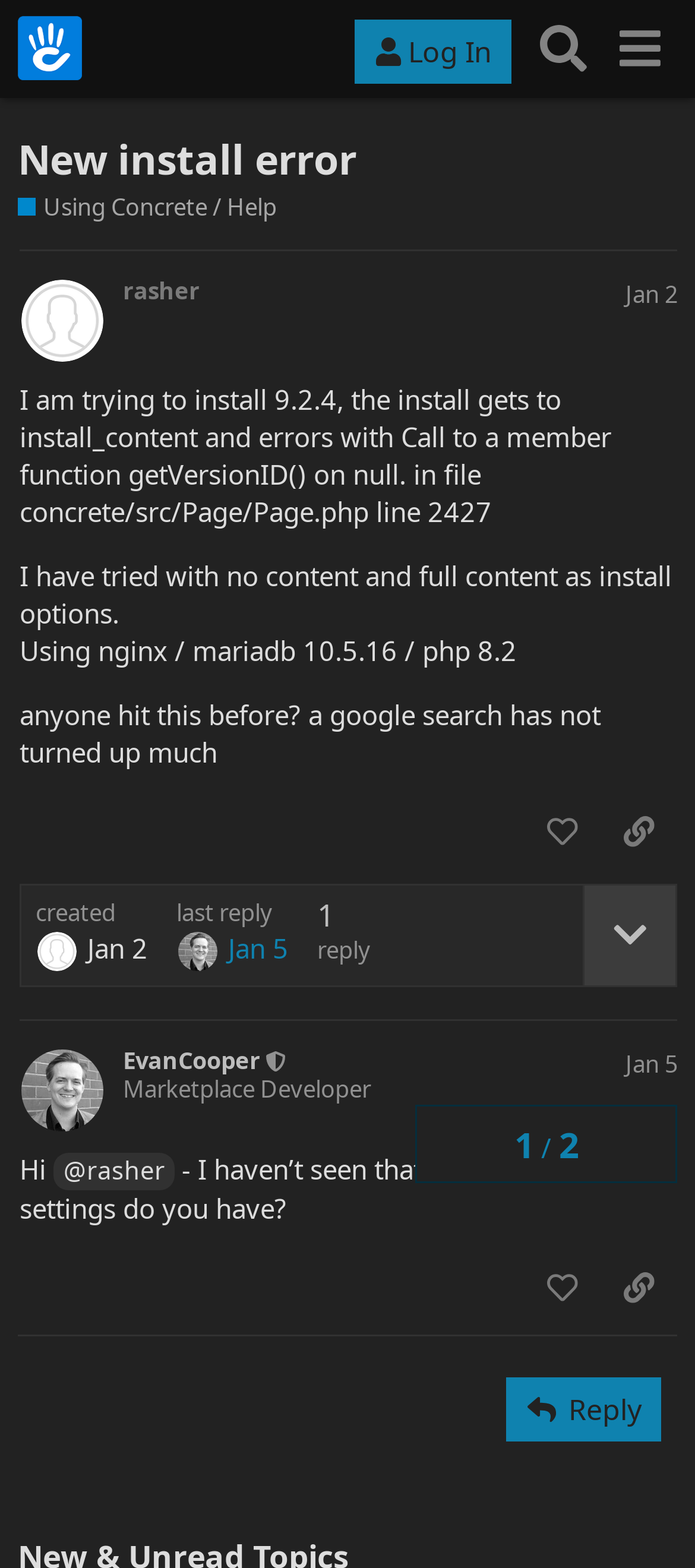Identify the bounding box for the element characterized by the following description: "rasher".

[0.177, 0.177, 0.287, 0.195]